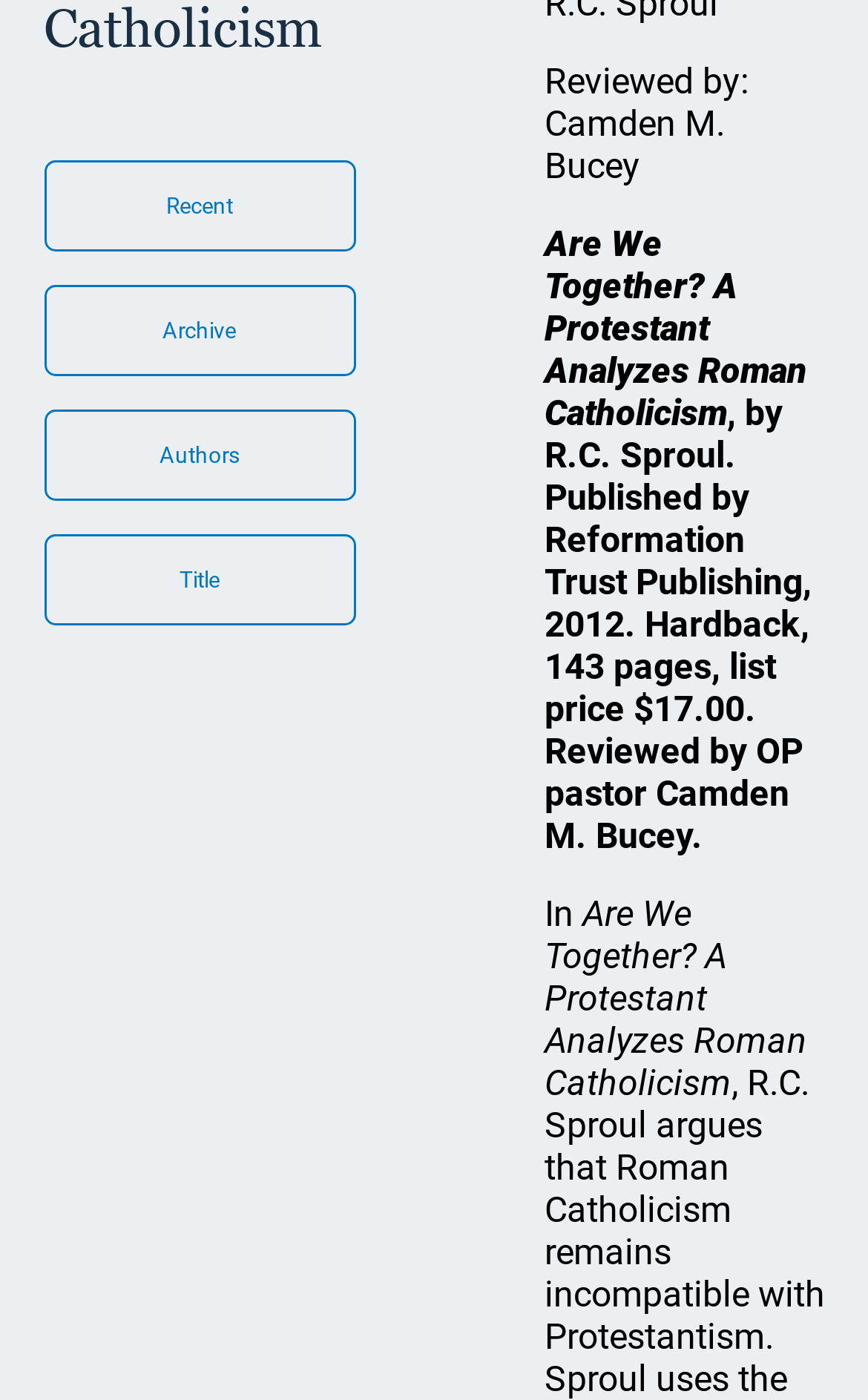Locate the bounding box coordinates of the UI element described by: "NEW HORIZONS". Provide the coordinates as four float numbers between 0 and 1, formatted as [left, top, right, bottom].

[0.435, 0.475, 0.54, 0.504]